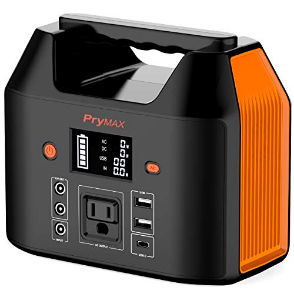Offer a detailed explanation of the image and its components.

This image showcases the PRYMAX Portable Power Station, a compact and versatile solar generator designed for outdoor use. Featuring a sturdy handle for easy transport, the unit comes equipped with essential power output options, including a standard AC outlet and multiple USB ports. The front display panel provides real-time information on battery status and input/output statistics, ensuring users can efficiently manage their power needs. With a capacity of 178Wh and a peak output of 200W, this portable generator is ideal for camping, emergency backup, and travel, providing reliable energy for devices such as lights, phones, and small appliances. Its design highlights both functionality and durability, making it a practical choice for anyone seeking portable power solutions.